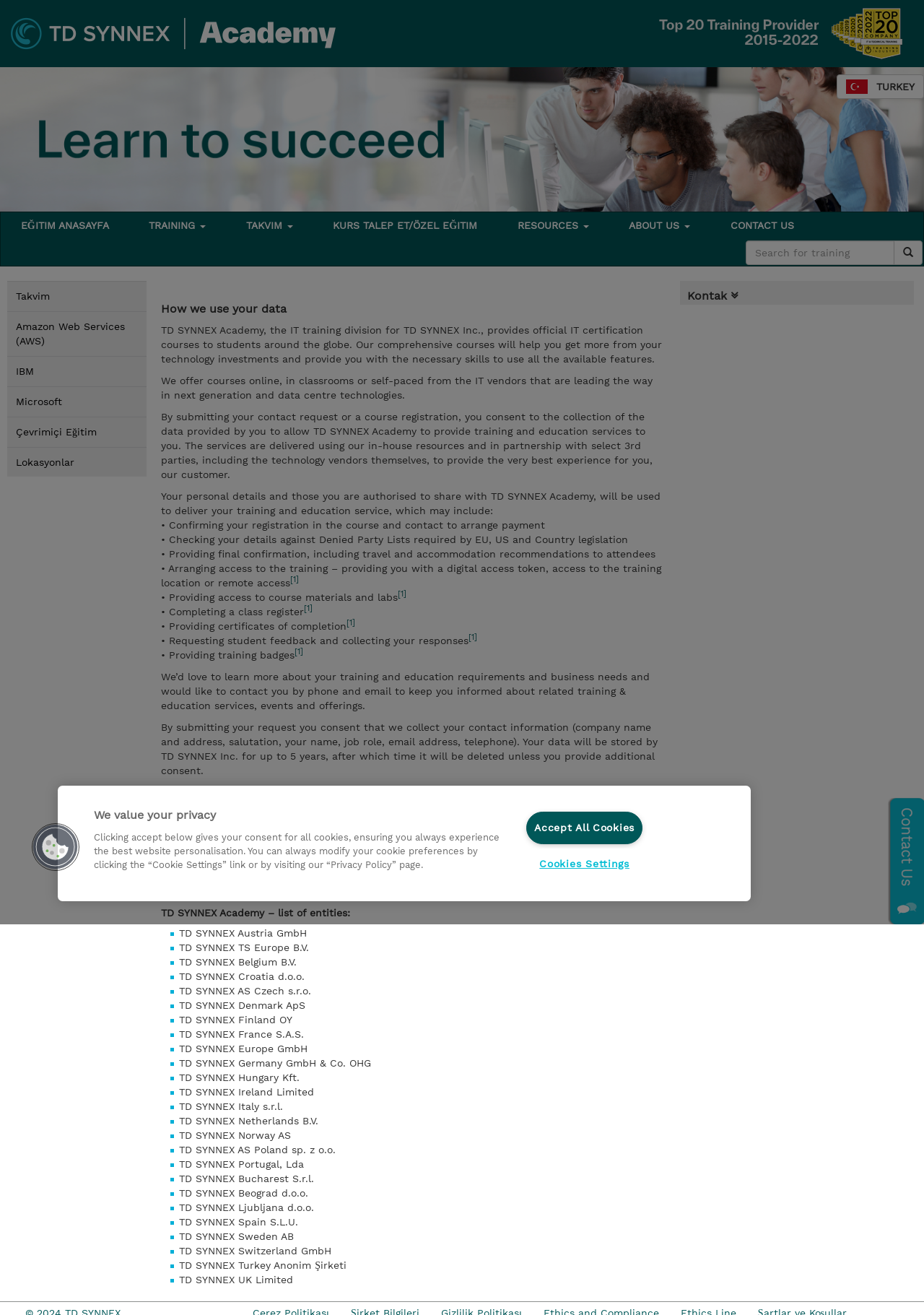Could you find the bounding box coordinates of the clickable area to complete this instruction: "Click the 'TRAINING' button"?

[0.149, 0.161, 0.235, 0.181]